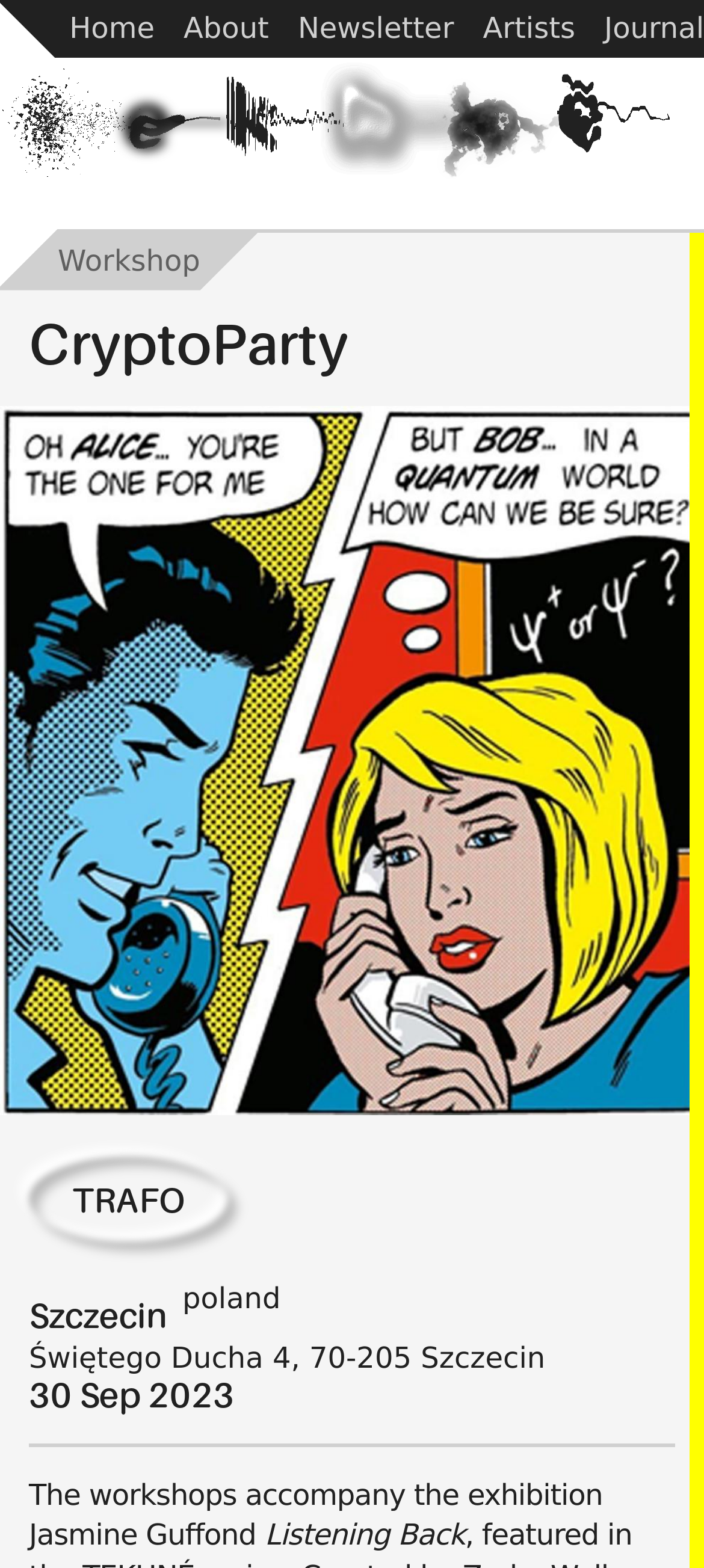Predict the bounding box of the UI element based on the description: "tekhnē". The coordinates should be four float numbers between 0 and 1, formatted as [left, top, right, bottom].

[0.041, 0.055, 0.959, 0.109]